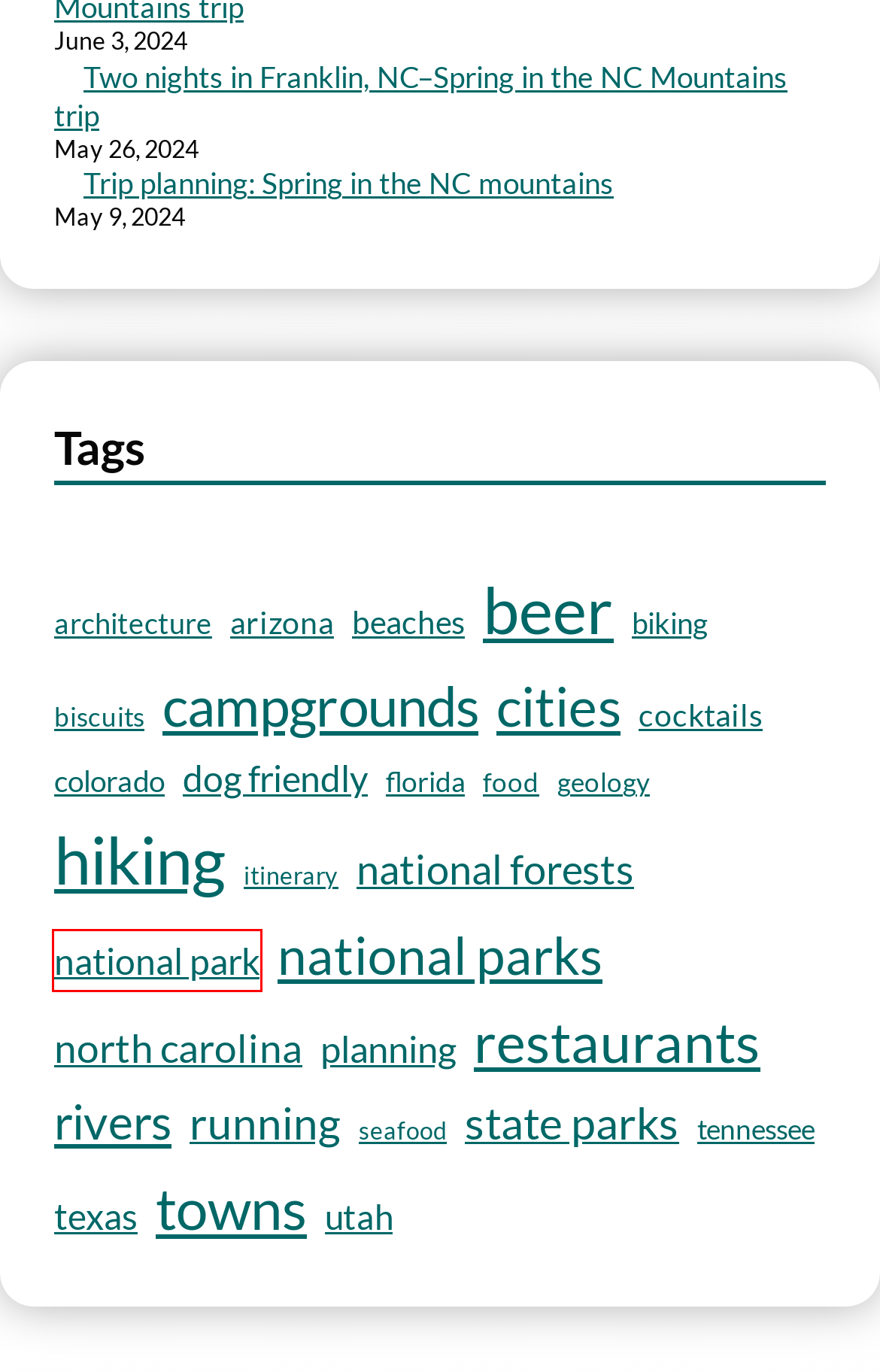You are presented with a screenshot of a webpage that includes a red bounding box around an element. Determine which webpage description best matches the page that results from clicking the element within the red bounding box. Here are the candidates:
A. cities – AirstreamDog
B. Two nights in Franklin, NC–Spring in the NC Mountains trip – AirstreamDog
C. itinerary – AirstreamDog
D. beaches – AirstreamDog
E. tennessee – AirstreamDog
F. arizona – AirstreamDog
G. national park – AirstreamDog
H. running – AirstreamDog

G